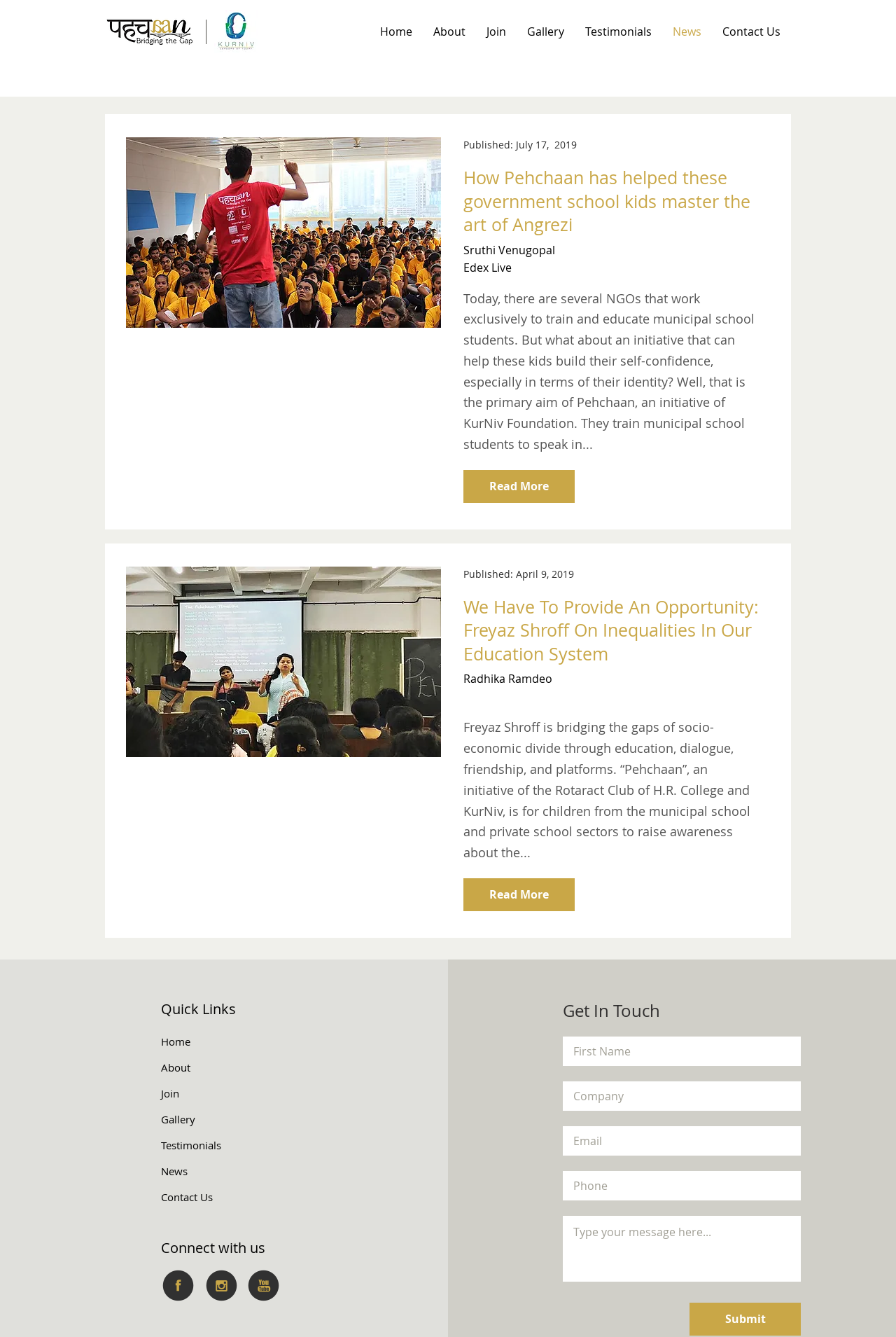Determine the bounding box coordinates of the region that needs to be clicked to achieve the task: "Click the 'Home' link".

[0.412, 0.012, 0.472, 0.036]